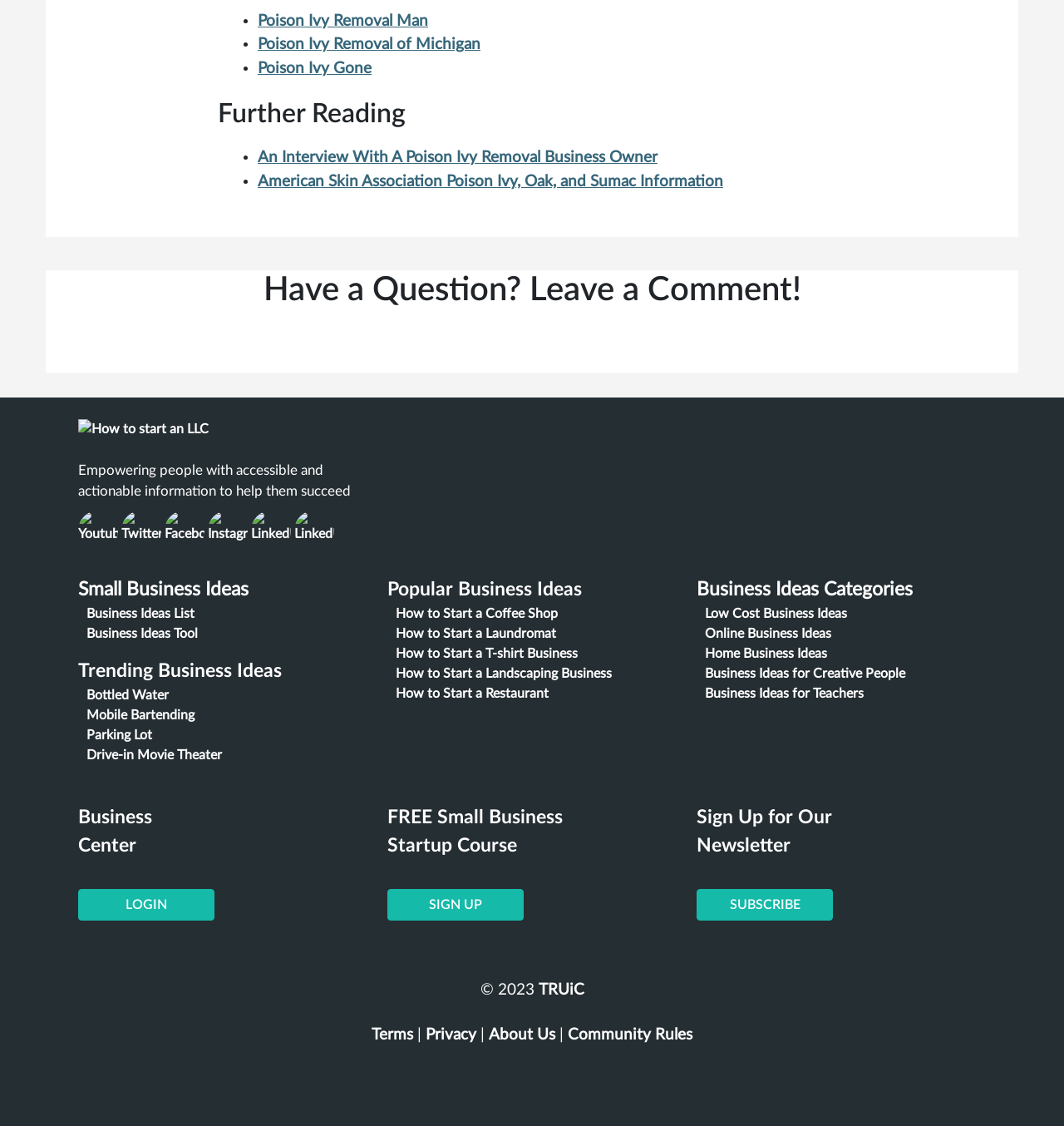Can you identify the bounding box coordinates of the clickable region needed to carry out this instruction: 'submit work orders via this link'? The coordinates should be four float numbers within the range of 0 to 1, stated as [left, top, right, bottom].

None